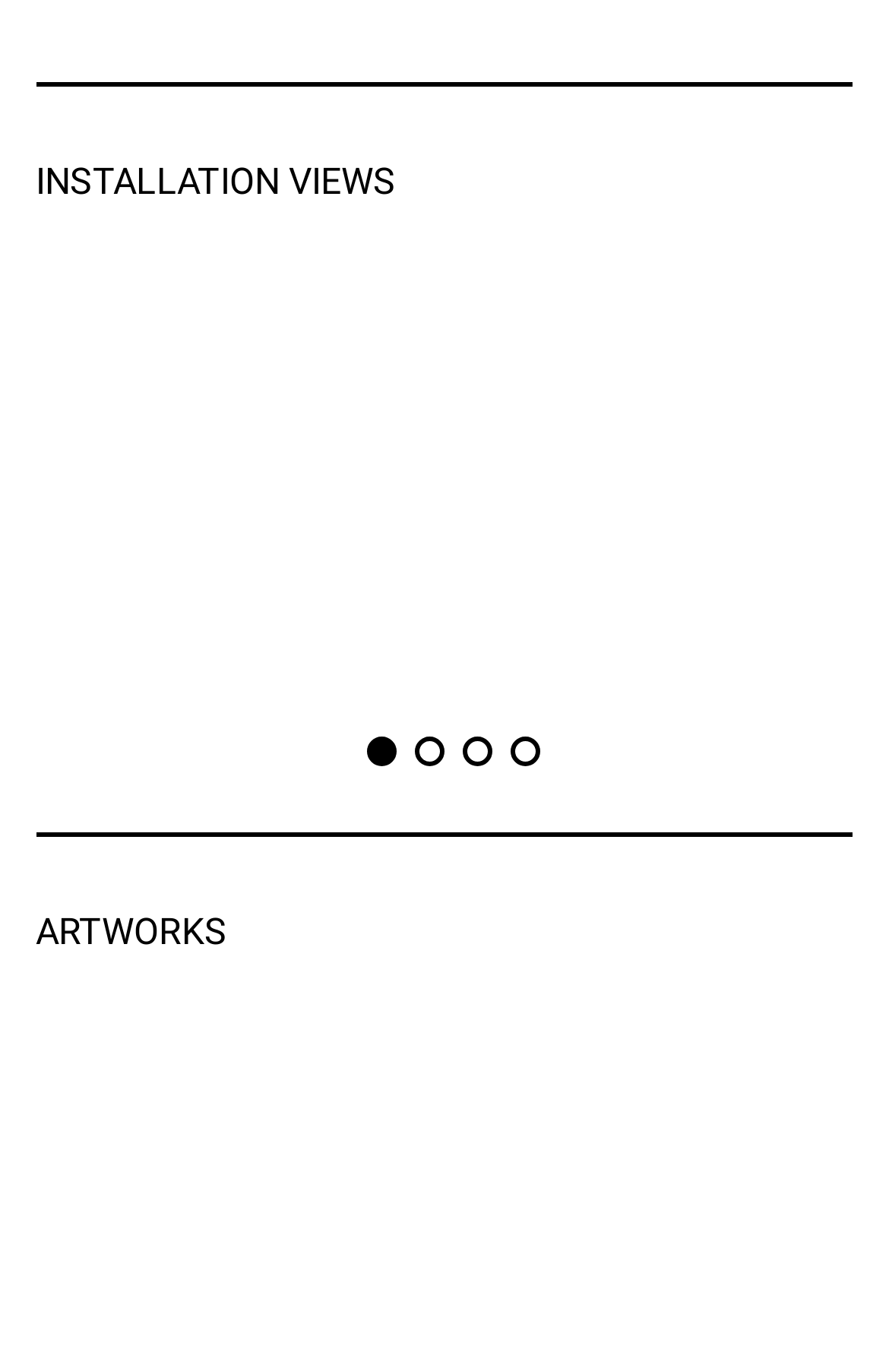Determine the bounding box coordinates of the UI element that matches the following description: "aria-label="Go to slide 2"". The coordinates should be four float numbers between 0 and 1 in the format [left, top, right, bottom].

[0.467, 0.537, 0.5, 0.559]